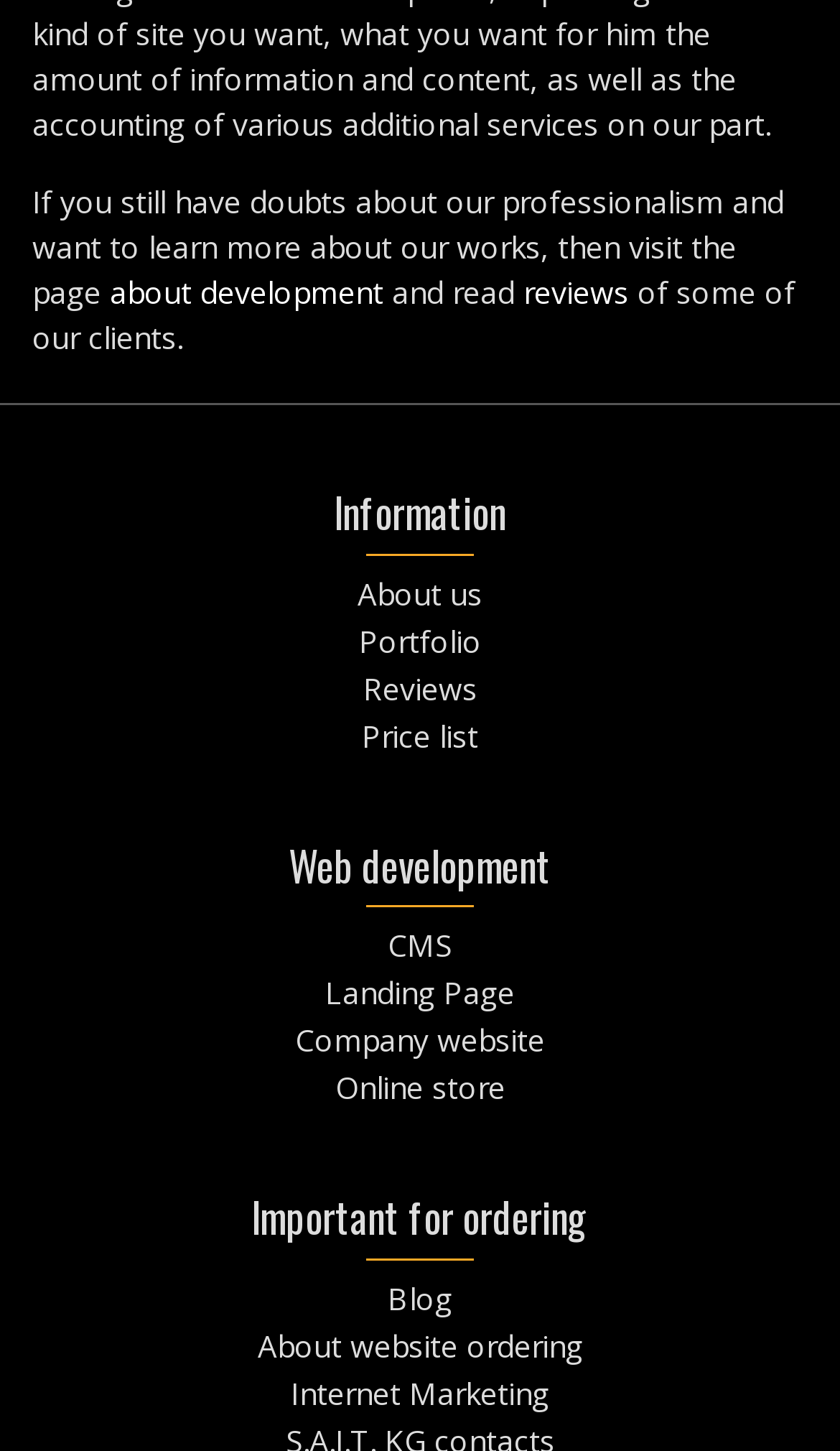Given the following UI element description: "Price list", find the bounding box coordinates in the webpage screenshot.

[0.431, 0.492, 0.569, 0.521]